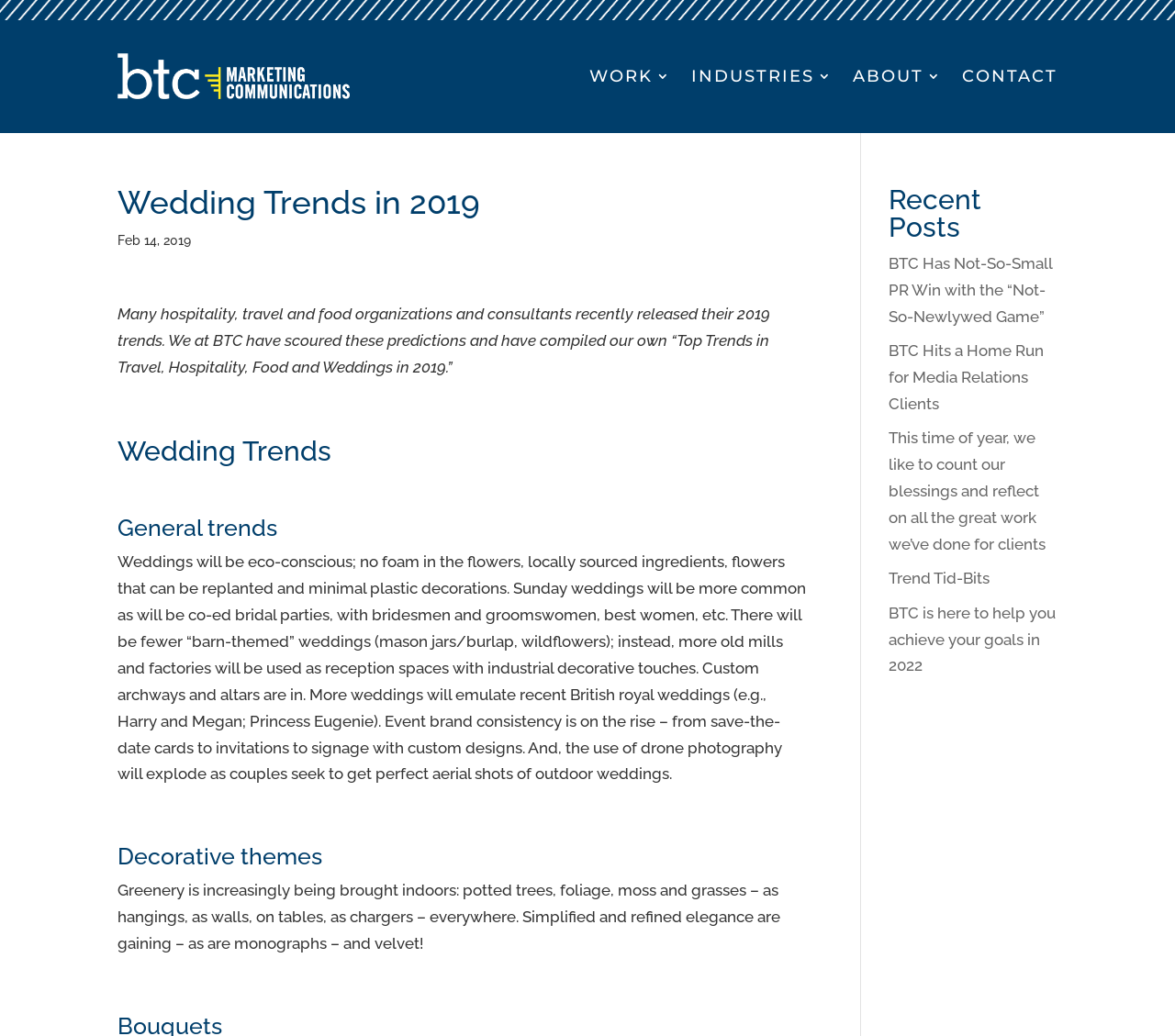Generate the text content of the main headline of the webpage.

Wedding Trends in 2019